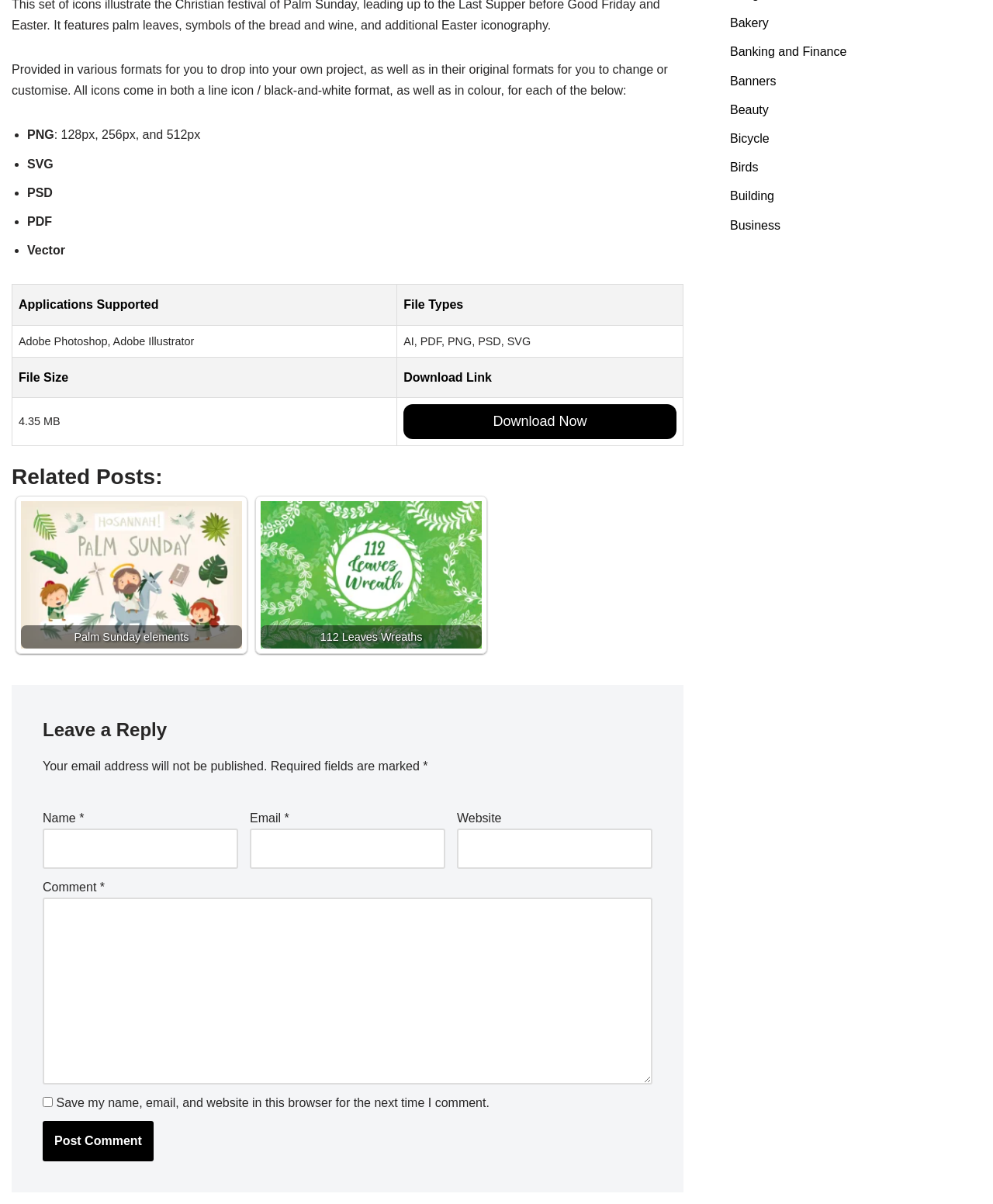Please find the bounding box coordinates of the element that must be clicked to perform the given instruction: "Download the icon". The coordinates should be four float numbers from 0 to 1, i.e., [left, top, right, bottom].

[0.4, 0.33, 0.688, 0.37]